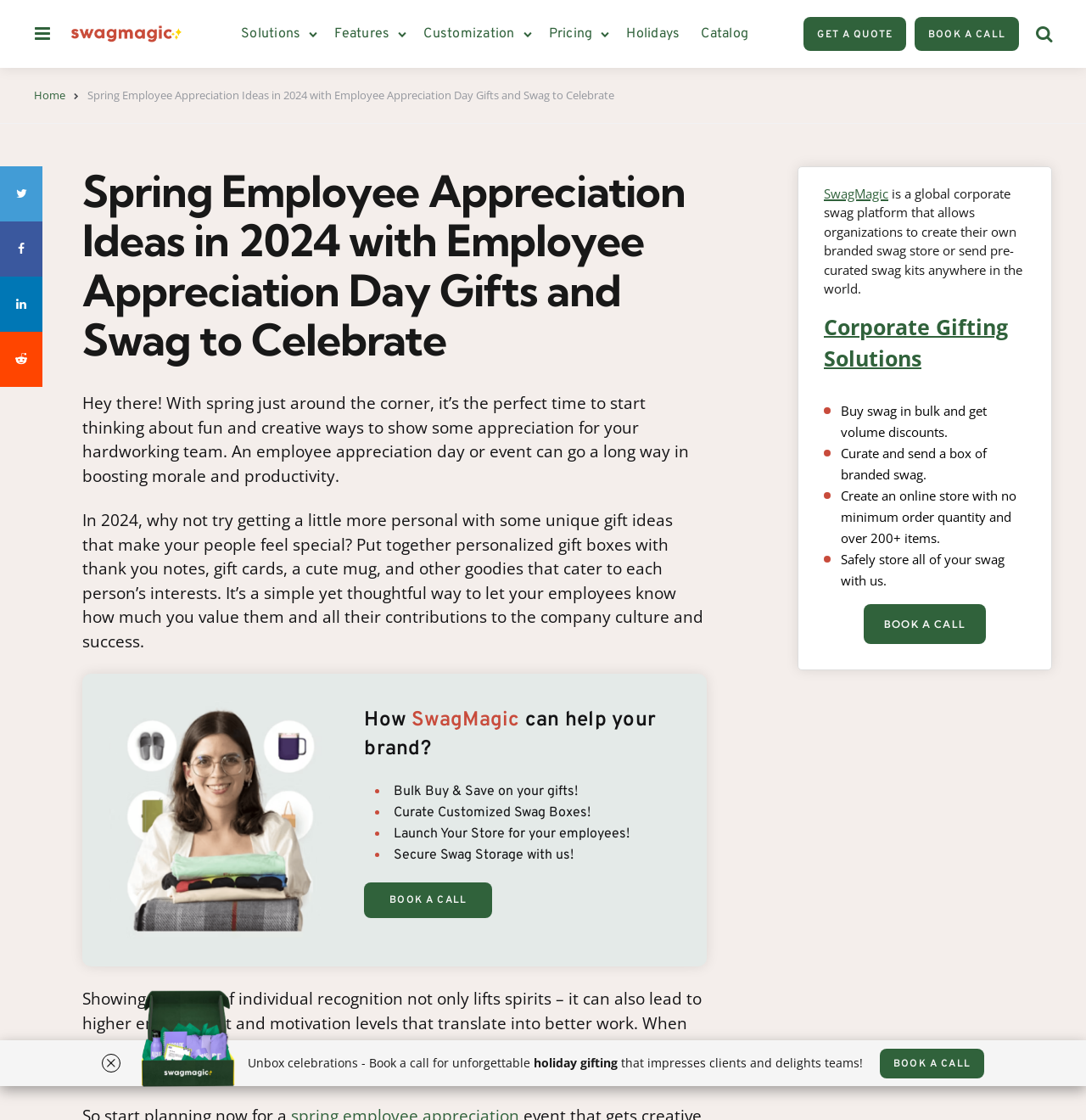Please identify the bounding box coordinates of the element that needs to be clicked to perform the following instruction: "Click on the 'BOOK A CALL' button".

[0.842, 0.015, 0.938, 0.045]